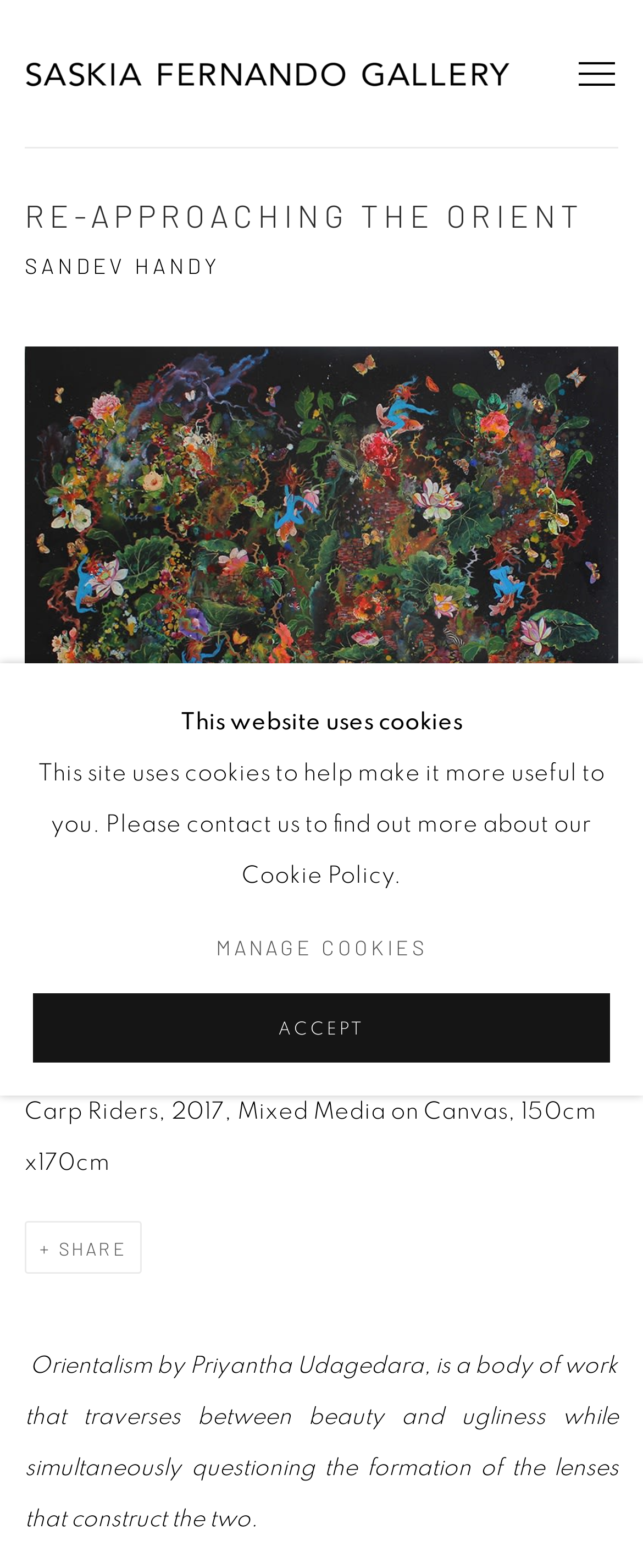Can you find and provide the main heading text of this webpage?

RE-APPROACHING THE ORIENT